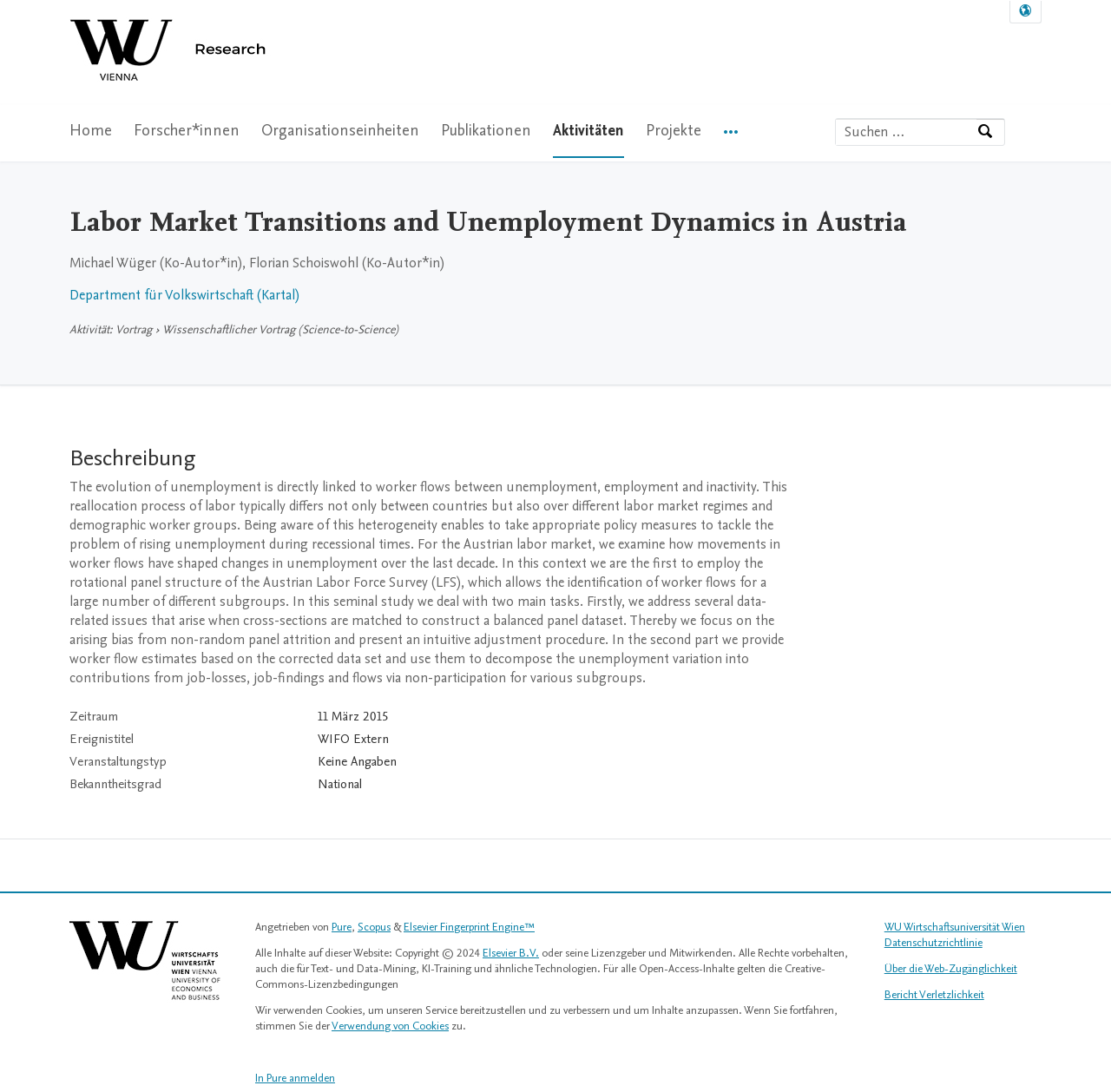What is the type of the event?
Answer with a single word or phrase by referring to the visual content.

Vortrag